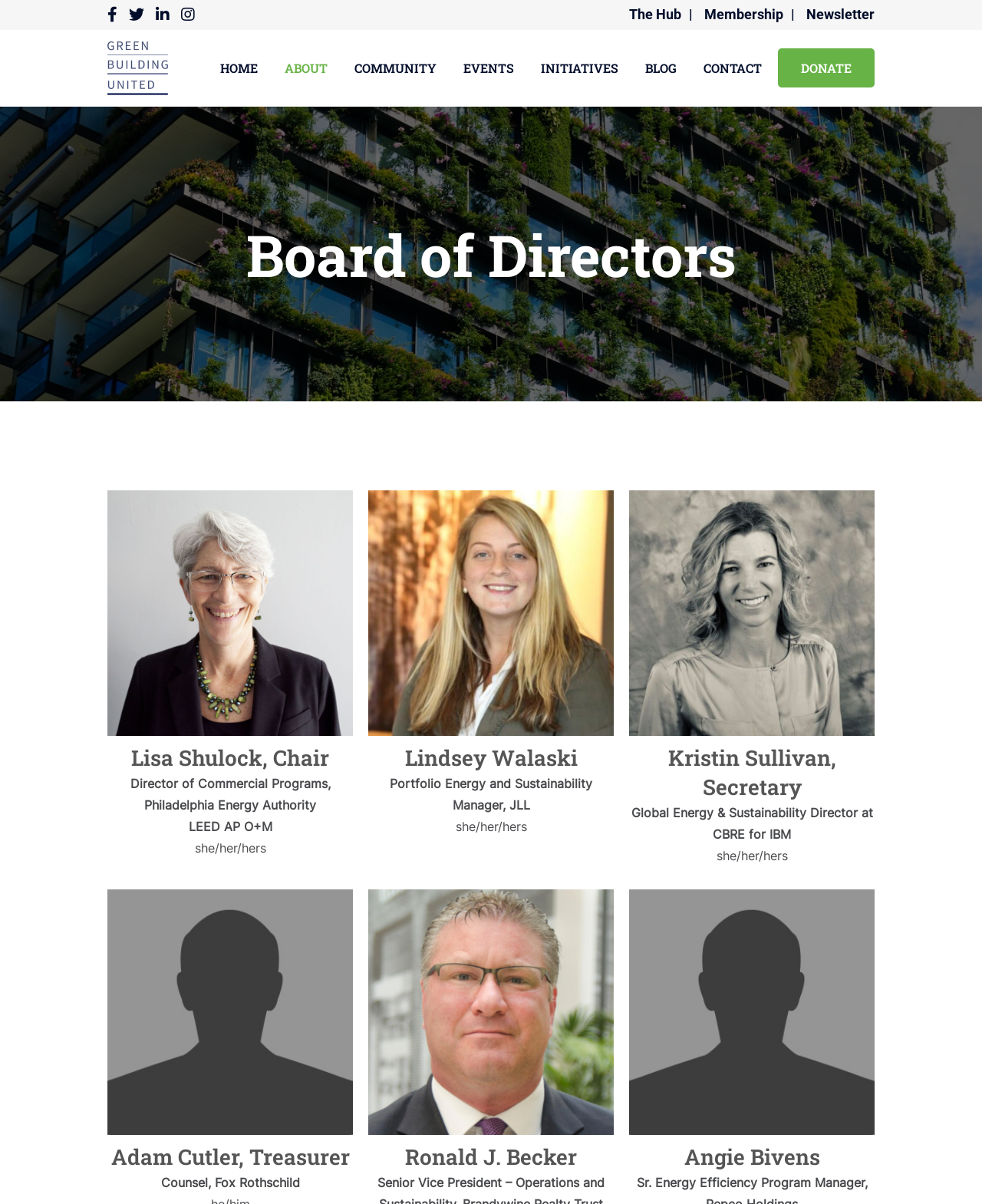Using floating point numbers between 0 and 1, provide the bounding box coordinates in the format (top-left x, top-left y, bottom-right x, bottom-right y). Locate the UI element described here: Angie Bivens

[0.641, 0.741, 0.891, 0.973]